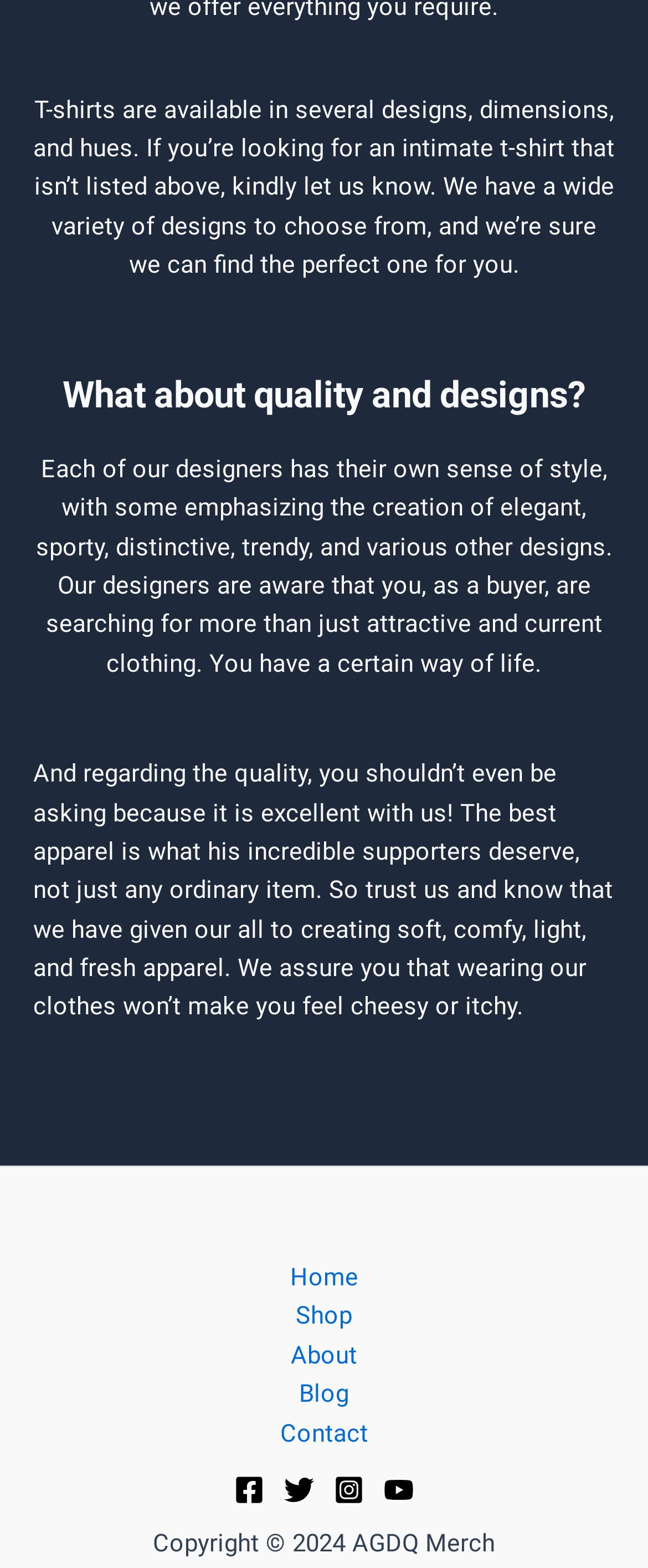What is the copyright year mentioned on the webpage?
Utilize the image to construct a detailed and well-explained answer.

The webpage contains a StaticText element at the bottom that mentions 'Copyright © 2024 AGDQ Merch', indicating that the copyright year is 2024.